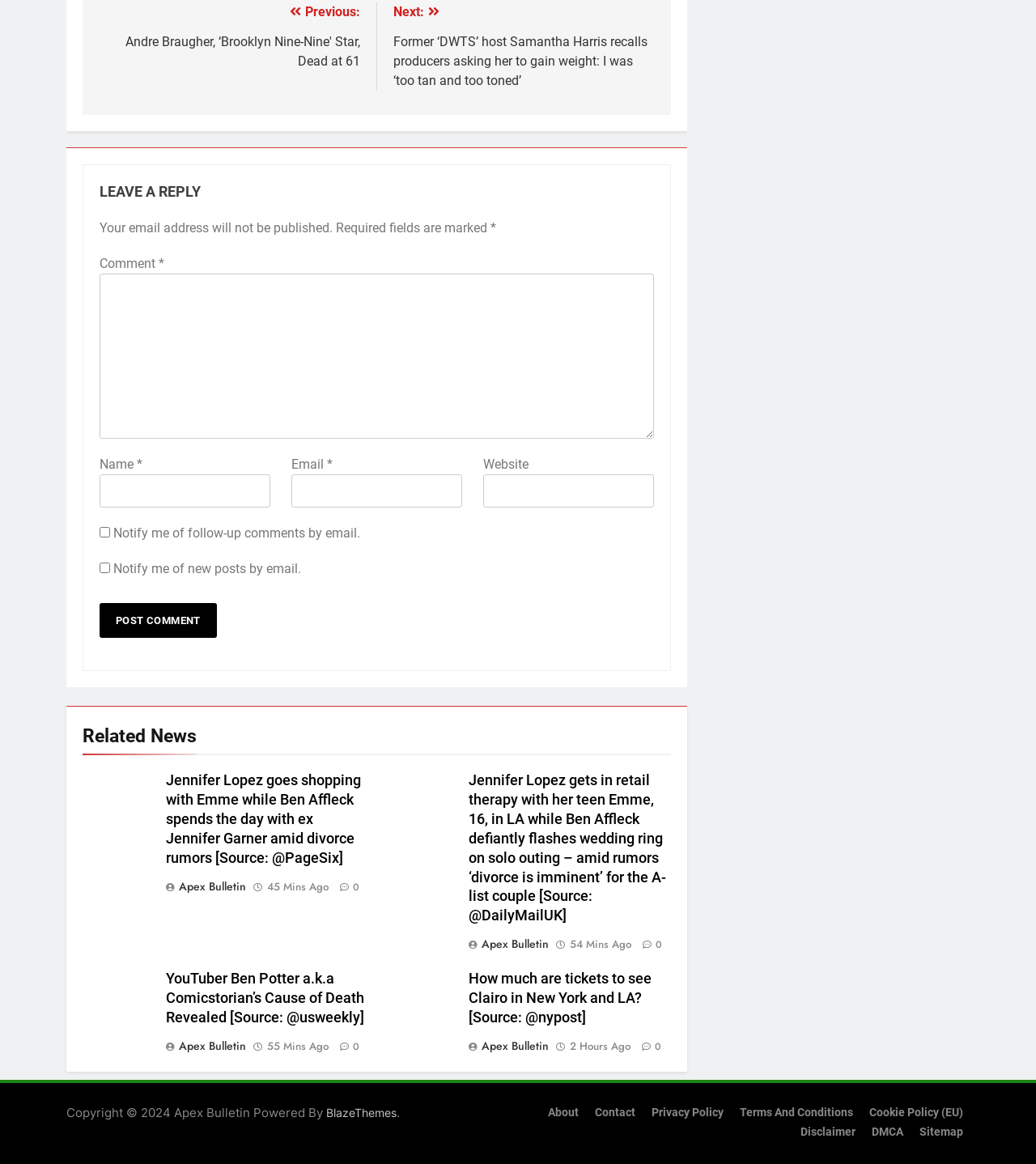Look at the image and give a detailed response to the following question: What is the theme of the related news articles?

The related news articles appear to be about celebrity news, as they mention specific celebrities such as Jennifer Lopez, Ben Affleck, and Clairo. The articles also seem to be about recent events or updates in the celebrities' lives, suggesting that the theme is celebrity news.